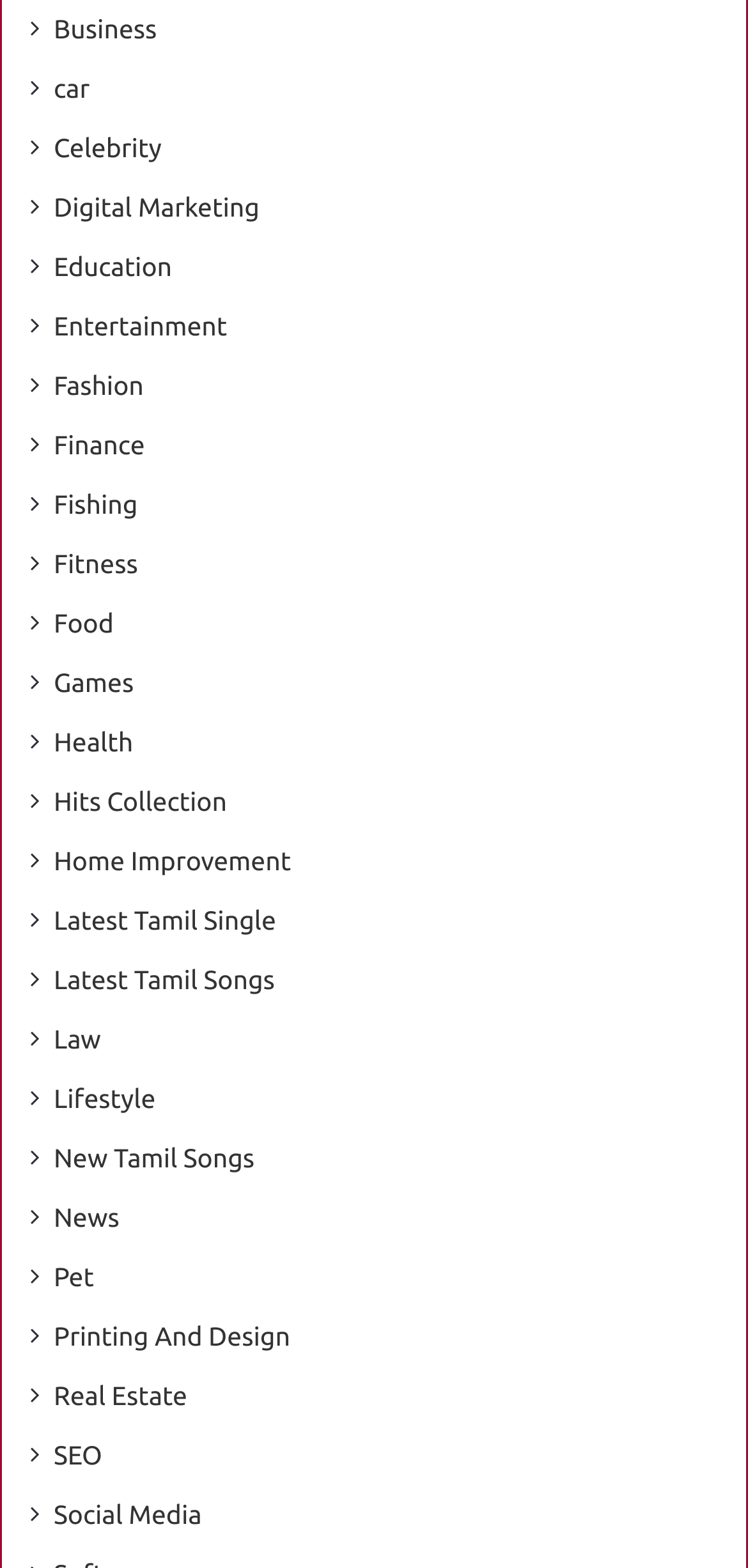From the webpage screenshot, identify the region described by Real Estate. Provide the bounding box coordinates as (top-left x, top-left y, bottom-right x, bottom-right y), with each value being a floating point number between 0 and 1.

[0.072, 0.878, 0.25, 0.903]